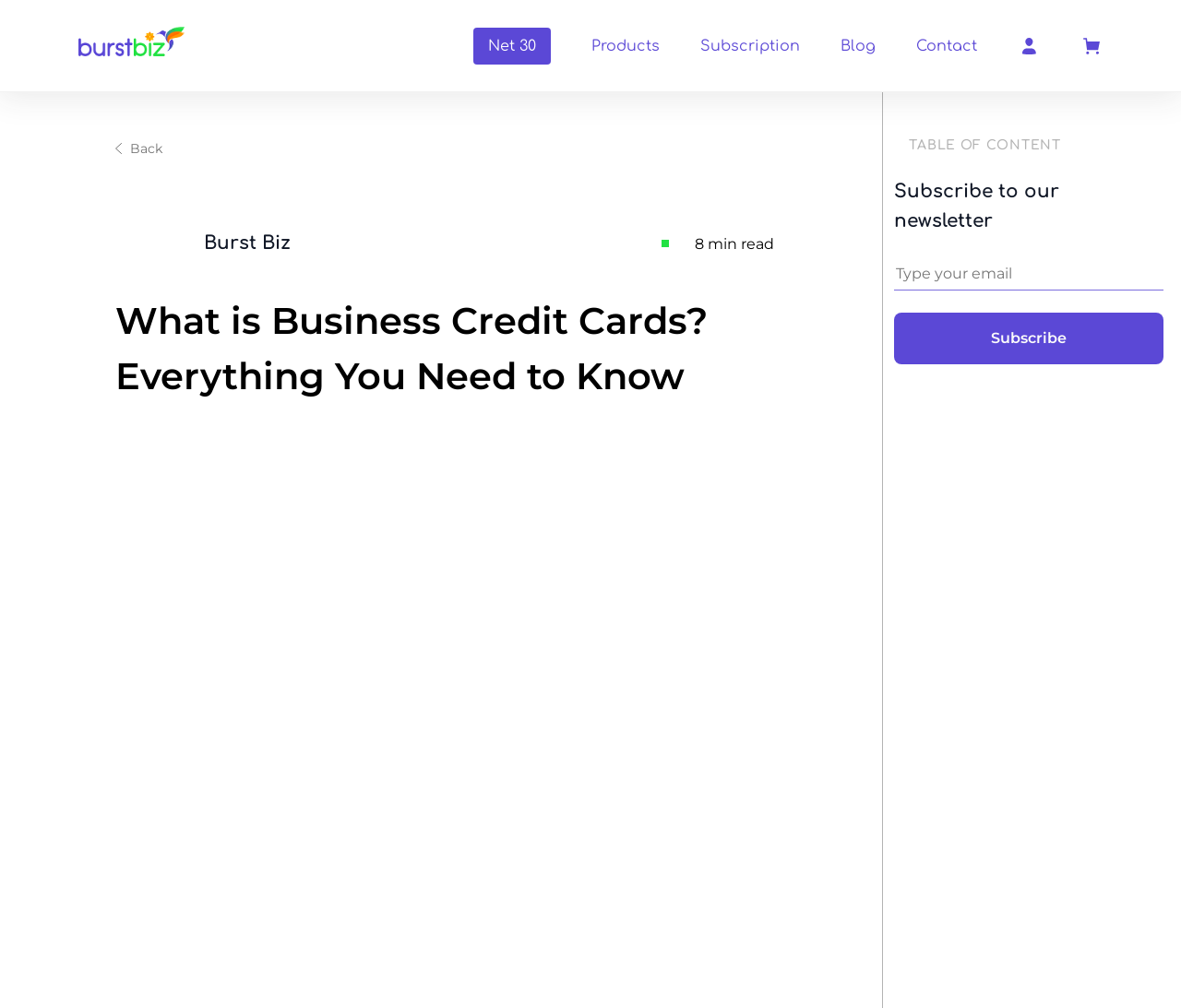Produce a meticulous description of the webpage.

This webpage is about business credit cards, providing an in-depth guide on their benefits, selection, and responsible usage. At the top-left corner, there is a header section with the title "Burst Biz" and a logo image. Below the header, a prominent heading "What is Business Credit Cards? Everything You Need to Know" is displayed, accompanied by a related image.

On the top-right side, there are several links, including "10 Best Net 30 Vendor Accounts for a new business", "Net 30", "Products", "Subscription", "Blog", and "Contact", each with a corresponding image. Additionally, there are links to "My account" and an empty link, both accompanied by small images.

In the main content area, there is a brief introduction to business credit cards, explaining how they can simplify financial operations for firms. Below this text, there is a "TABLE OF CONTENT" section, which likely outlines the topics covered in the article.

On the right side of the page, there is a subscription section, where users can enter their email address in a text box and click the "Subscribe" button to receive the newsletter.

At the bottom-left corner, there is a "Back" link with an accompanying image, which likely navigates to the previous page. Overall, the webpage provides a comprehensive guide to business credit cards, with various links and features to facilitate user engagement.